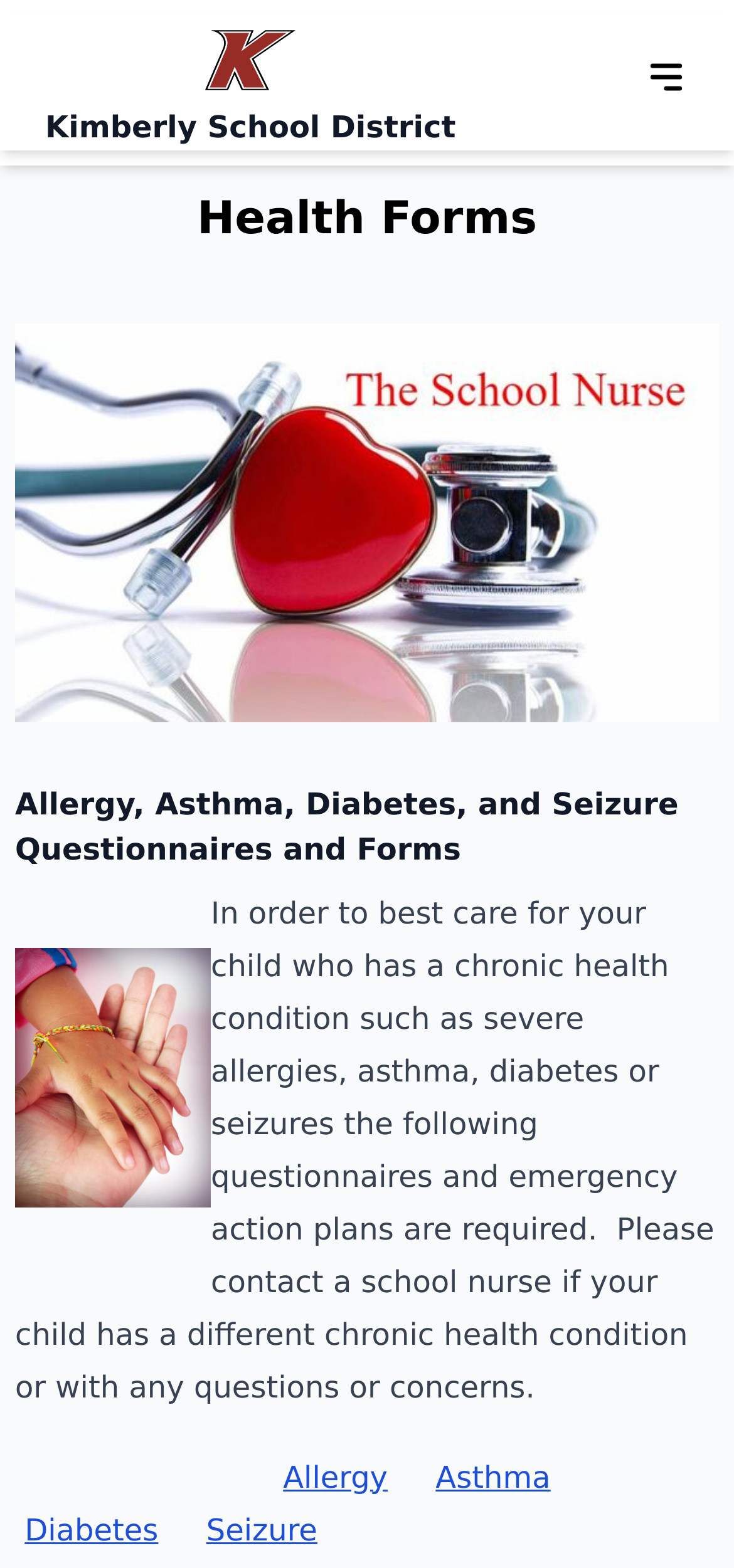What is the role of a school nurse?
Respond to the question with a well-detailed and thorough answer.

According to the webpage, a school nurse is someone who can be contacted if a child has a different chronic health condition or with any questions or concerns. This suggests that the school nurse plays a role in assisting with the health conditions of children in the school.